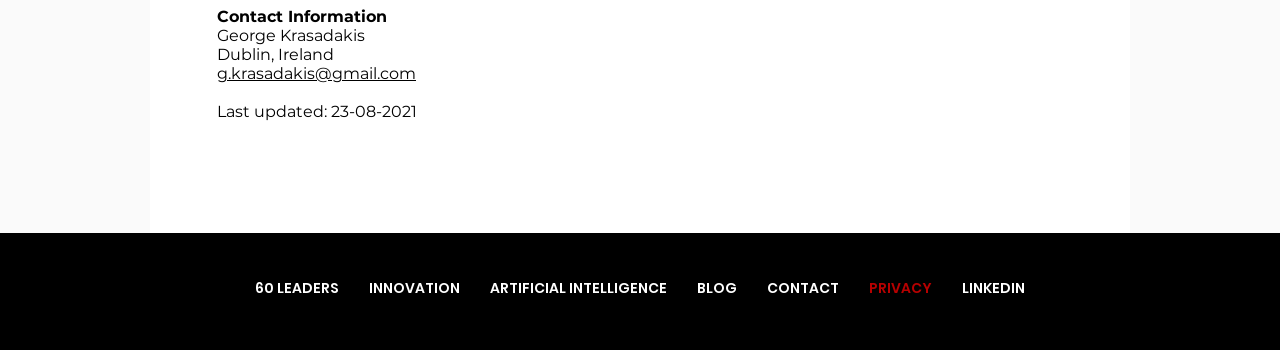Determine the bounding box coordinates of the clickable region to follow the instruction: "Check the LinkedIn profile".

[0.74, 0.779, 0.812, 0.865]